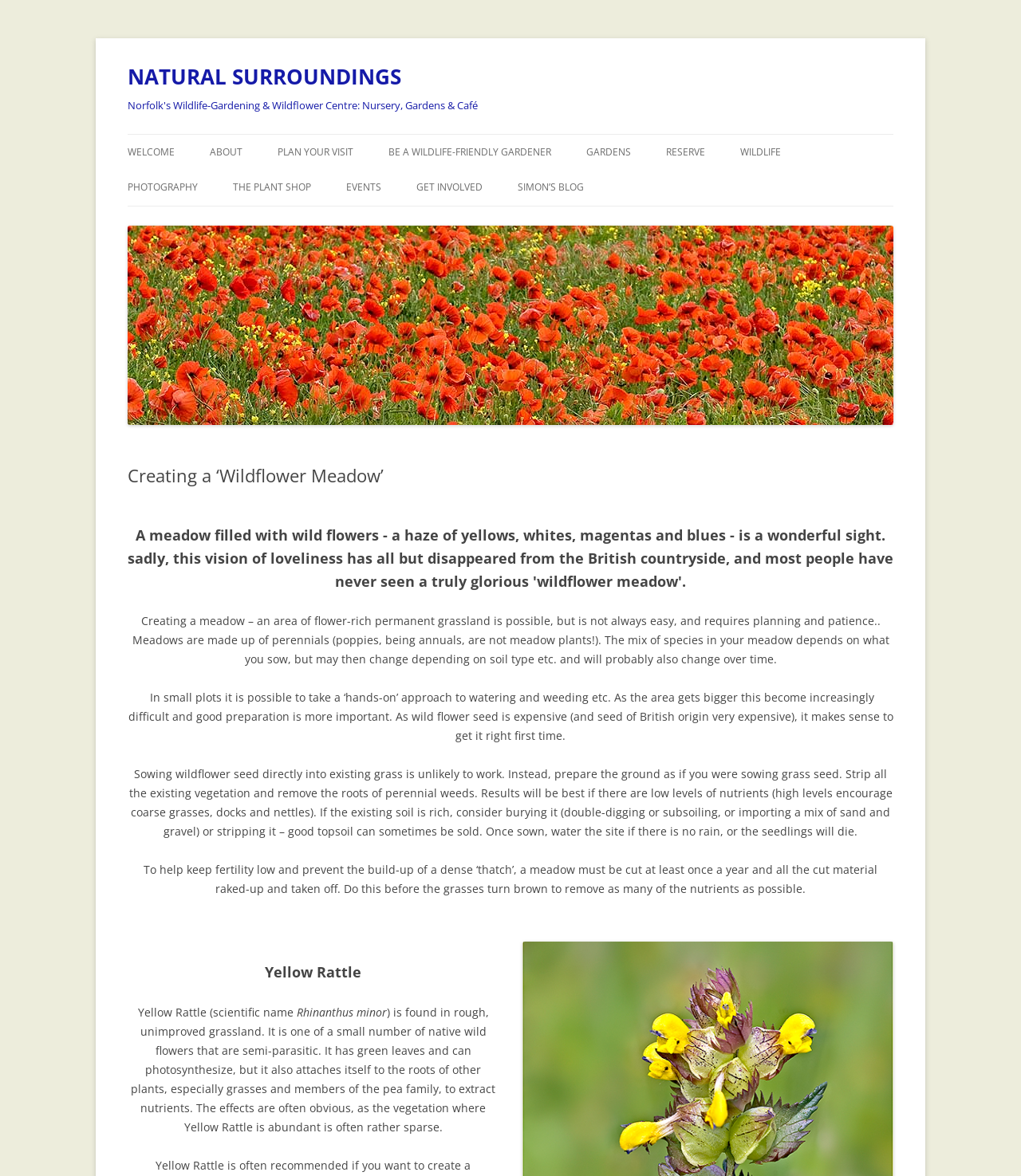How often should a wildflower meadow be cut?
Based on the image, respond with a single word or phrase.

At least once a year